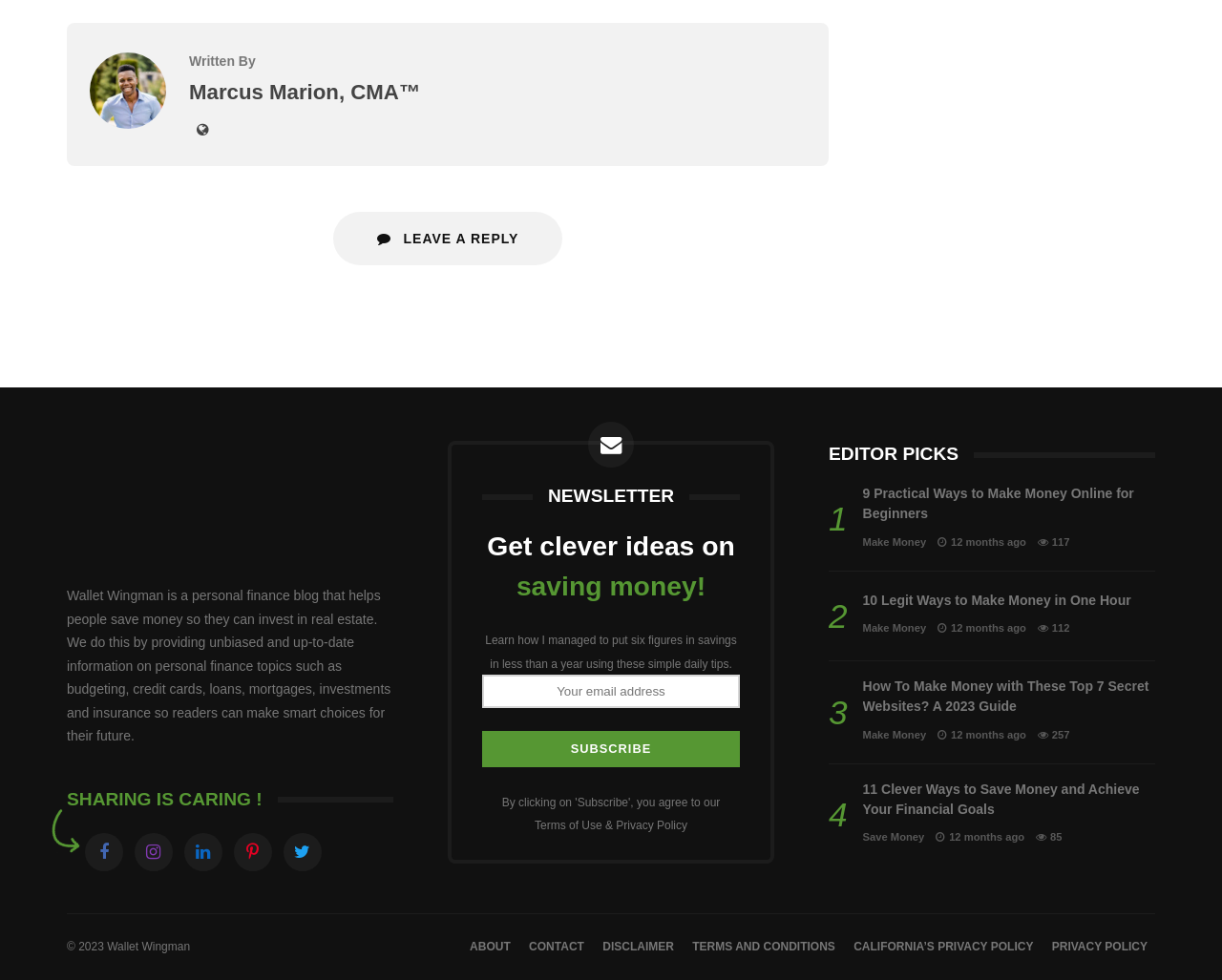Can you find the bounding box coordinates for the element to click on to achieve the instruction: "Follow Wallet Wingman on Facebook"?

[0.07, 0.85, 0.101, 0.889]